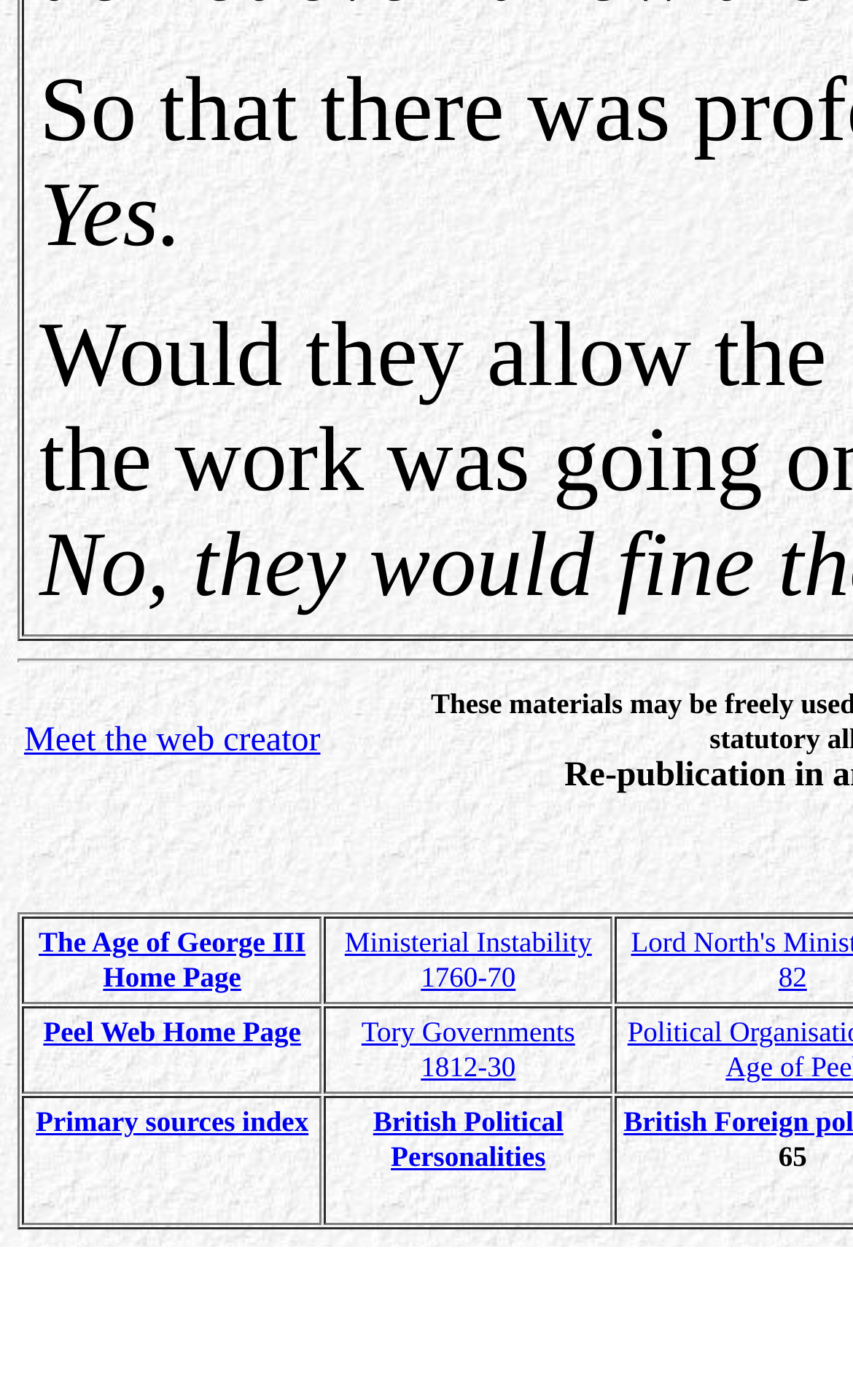Identify the bounding box coordinates of the clickable region required to complete the instruction: "Go to Peel Web Home Page". The coordinates should be given as four float numbers within the range of 0 and 1, i.e., [left, top, right, bottom].

[0.051, 0.725, 0.353, 0.749]